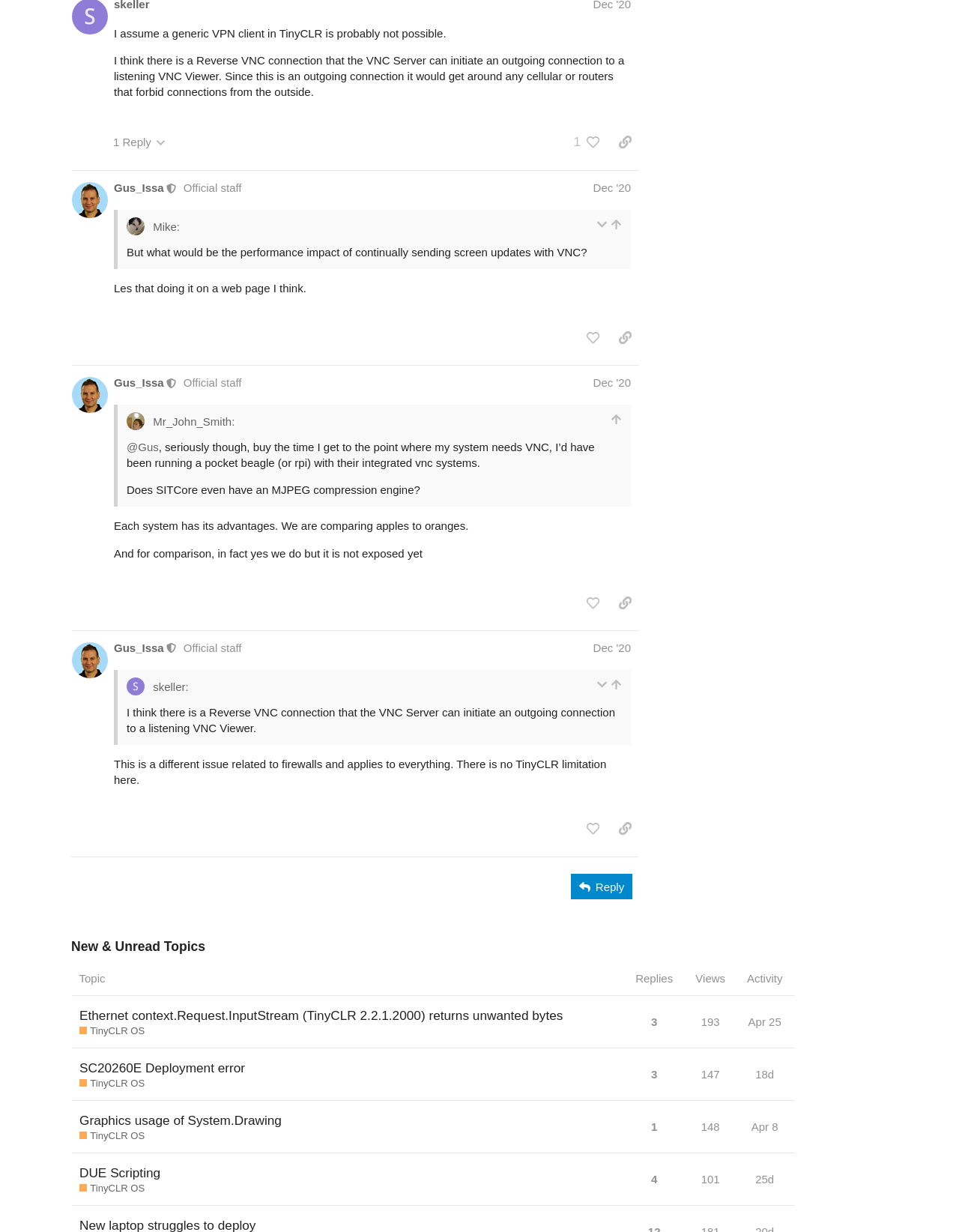How many replies does the topic 'Ethernet context.Request.InputStream (TinyCLR 2.2.1.2000) returns unwanted bytes' have?
Give a thorough and detailed response to the question.

I found the answer by looking at the gridcell element with ID 991, which contains the text 'This topic has 3 replies'.